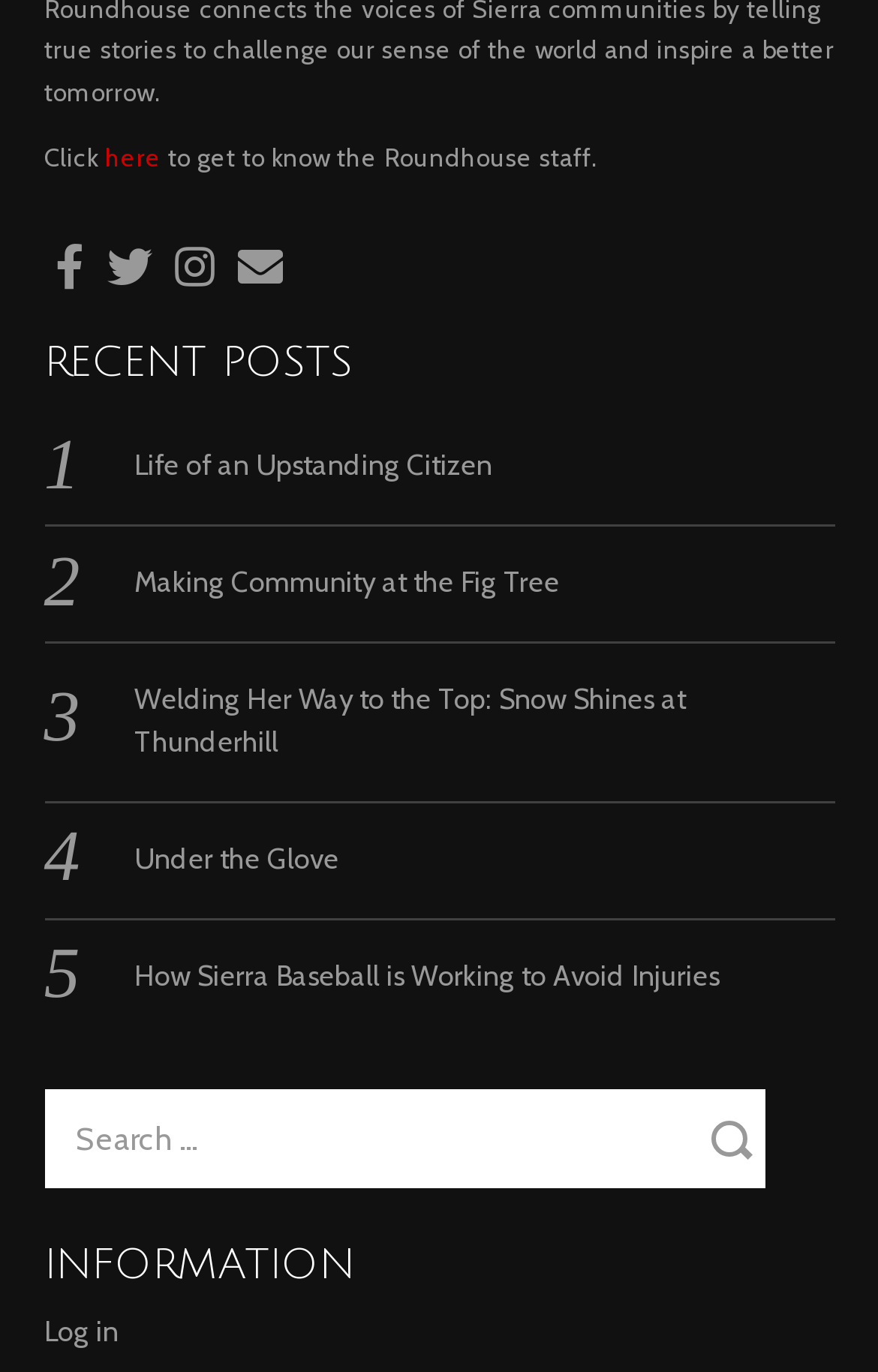Please identify the bounding box coordinates of the region to click in order to complete the task: "Click here to get to know the Roundhouse staff". The coordinates must be four float numbers between 0 and 1, specified as [left, top, right, bottom].

[0.119, 0.103, 0.183, 0.126]